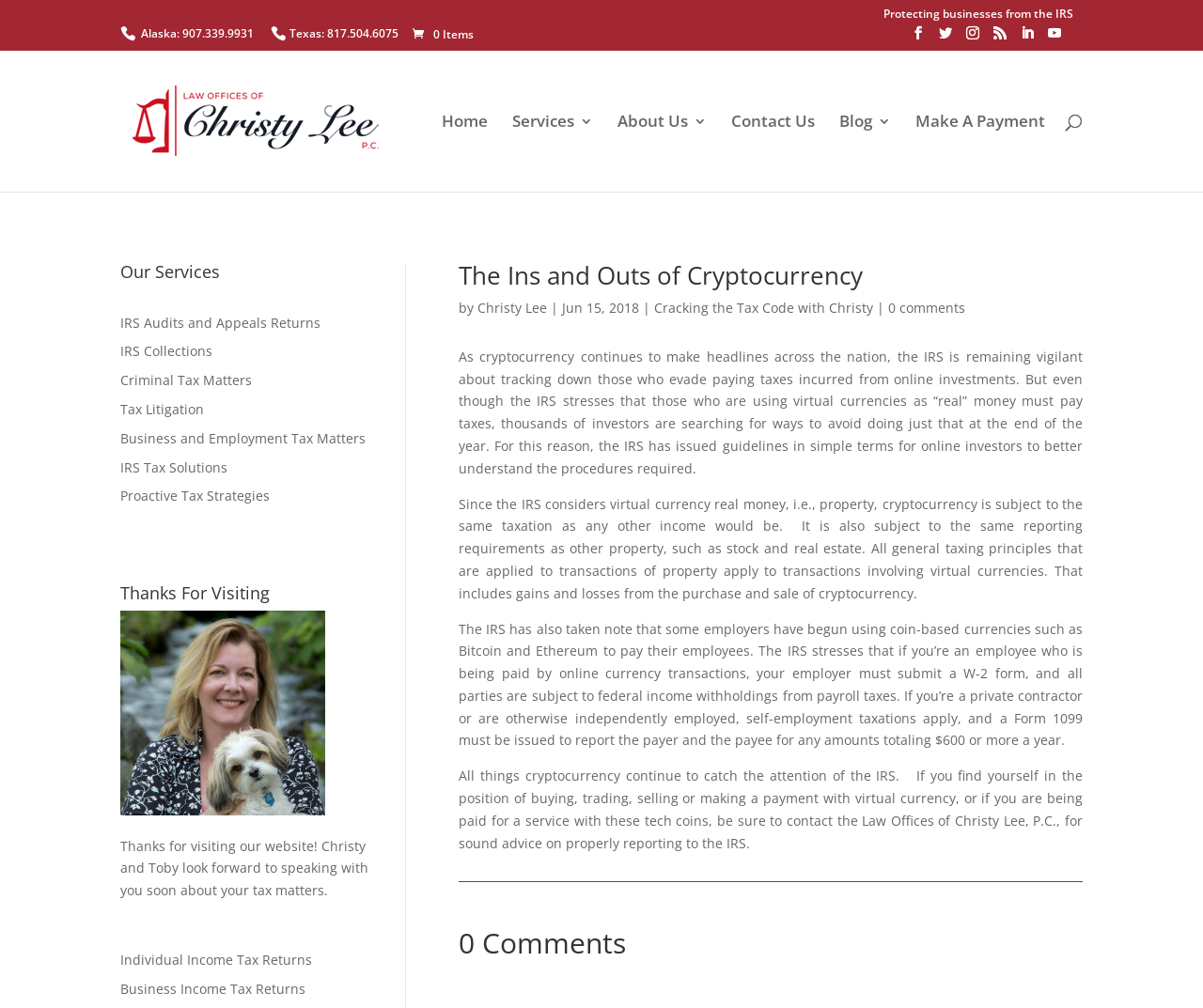Please indicate the bounding box coordinates of the element's region to be clicked to achieve the instruction: "Make A Payment". Provide the coordinates as four float numbers between 0 and 1, i.e., [left, top, right, bottom].

[0.761, 0.113, 0.869, 0.19]